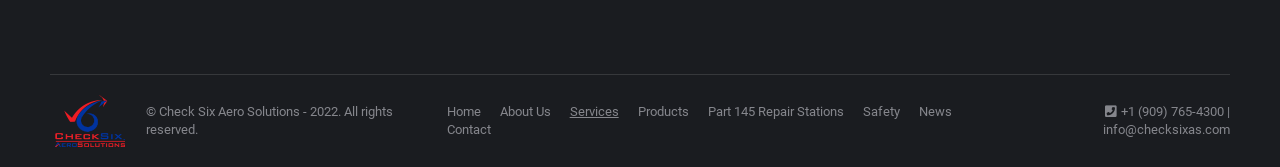Please identify the bounding box coordinates of the element that needs to be clicked to execute the following command: "Call the phone number". Provide the bounding box using four float numbers between 0 and 1, formatted as [left, top, right, bottom].

[0.862, 0.6, 0.961, 0.799]